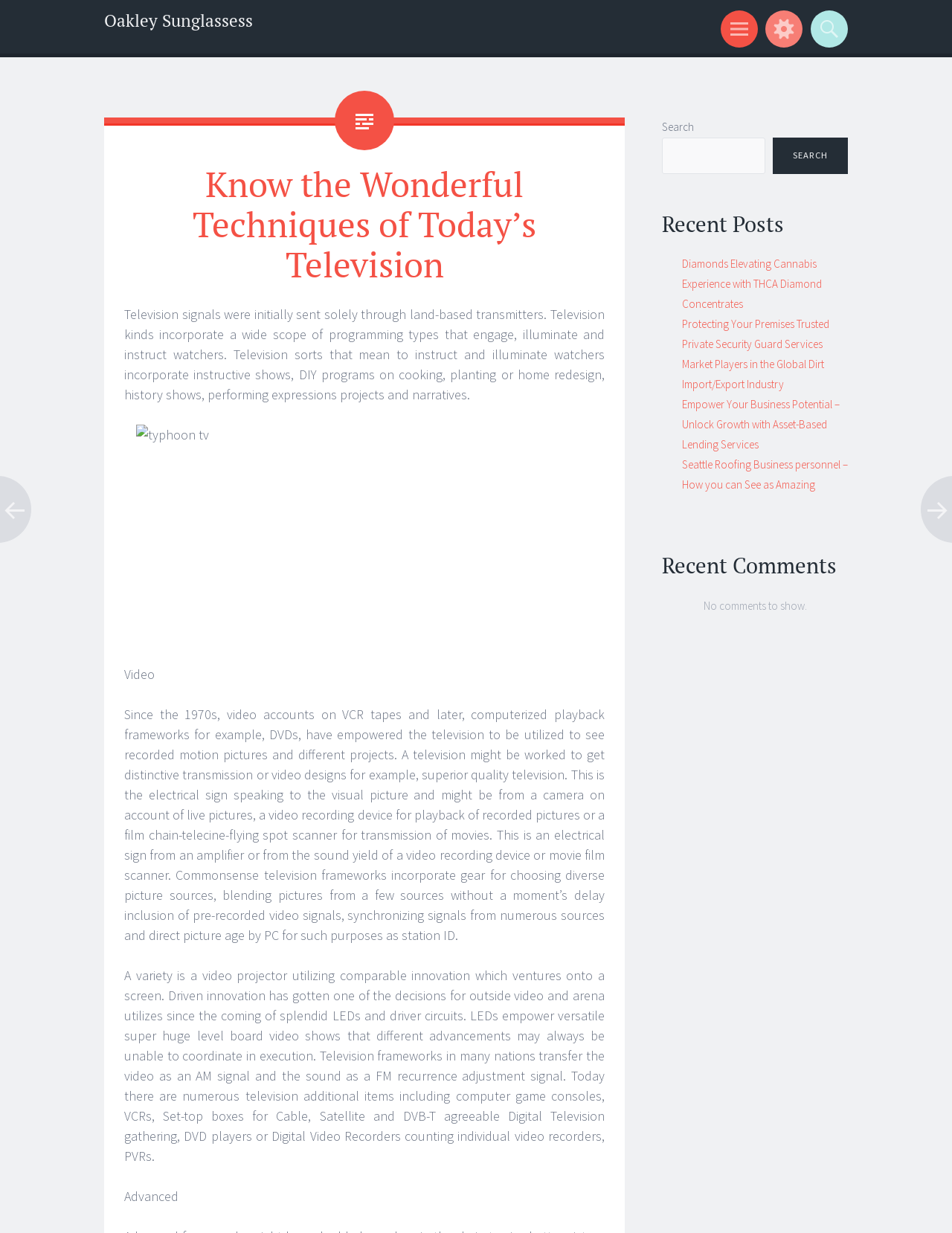What type of content is displayed in the 'Widgets' section?
Please ensure your answer is as detailed and informative as possible.

The webpage has a section titled 'Widgets', but it does not provide any information about what type of content is displayed in this section. It is unclear what the purpose of the 'Widgets' section is.